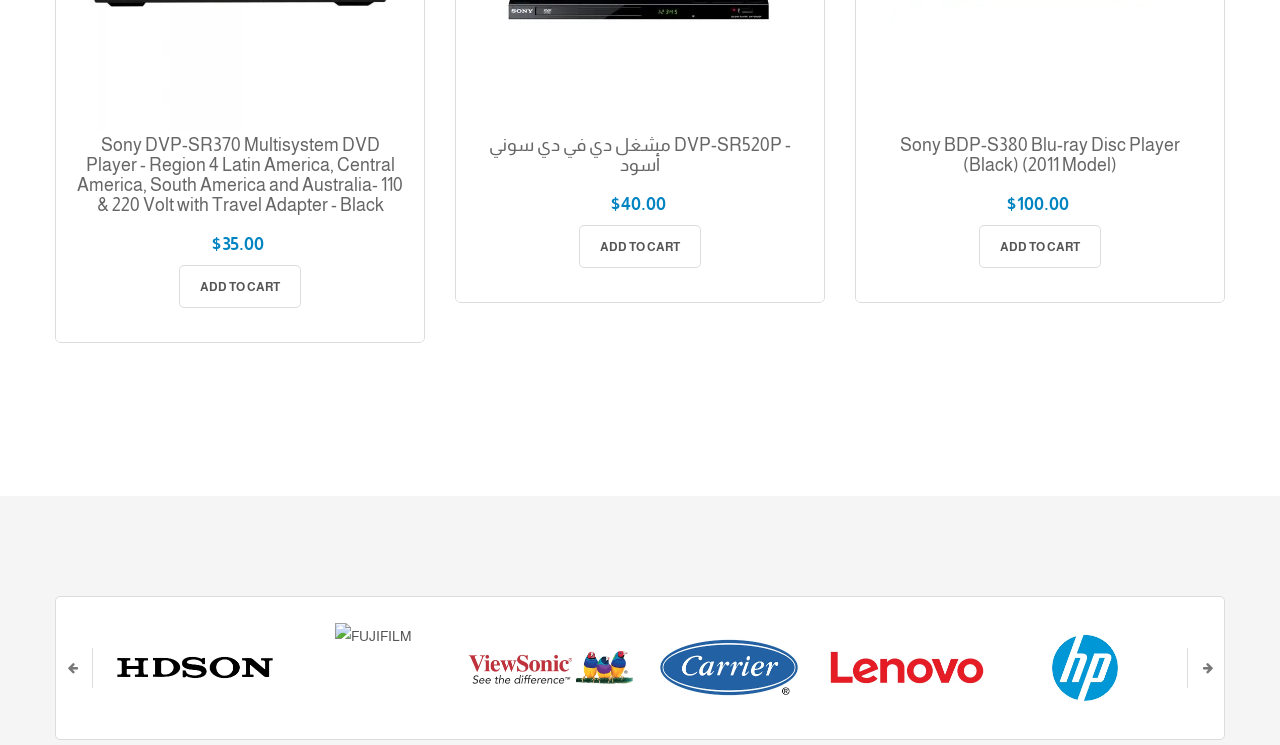Based on the image, give a detailed response to the question: What is the price of Sony DVP-SR370 DVD Player?

I found the price of Sony DVP-SR370 DVD Player by looking at the StaticText element with the text '$35.00' which is located near the heading element with the text 'Sony DVP-SR370 Multisystem DVD Player - Region 4 Latin America, Central America, South America and Australia- 110 & 220 Volt with Travel Adapter - Black'.